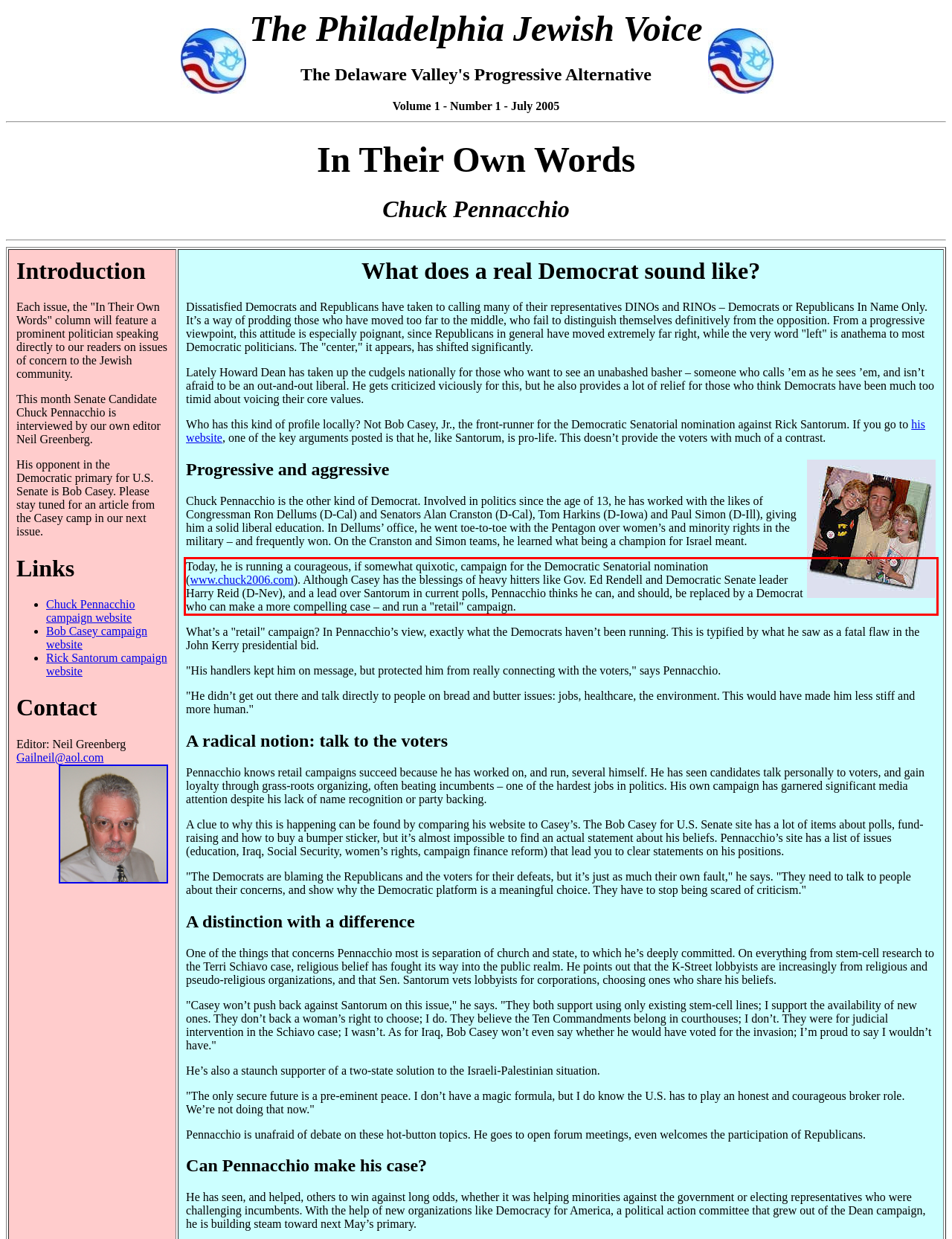You are given a screenshot of a webpage with a UI element highlighted by a red bounding box. Please perform OCR on the text content within this red bounding box.

Today, he is running a courageous, if somewhat quixotic, campaign for the Democratic Senatorial nomination (www.chuck2006.com). Although Casey has the blessings of heavy hitters like Gov. Ed Rendell and Democratic Senate leader Harry Reid (D-Nev), and a lead over Santorum in current polls, Pennacchio thinks he can, and should, be replaced by a Democrat who can make a more compelling case – and run a "retail" campaign.